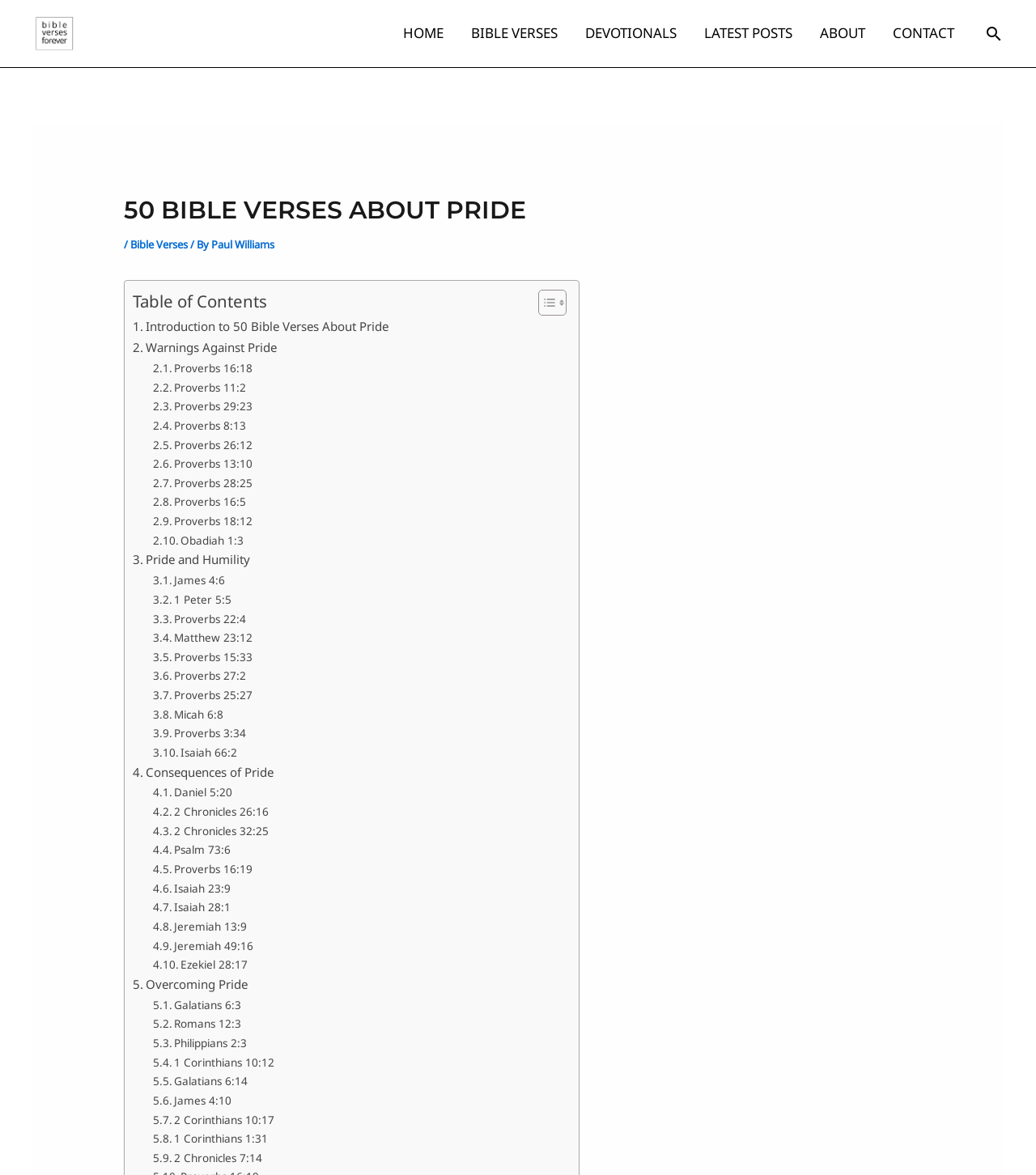How many sections are there in the webpage?
Refer to the image and give a detailed answer to the query.

The webpage is divided into 5 sections, which are 'Introduction to 50 Bible Verses About Pride', 'Warnings Against Pride', 'Pride and Humility', 'Consequences of Pride', and 'Overcoming Pride'.